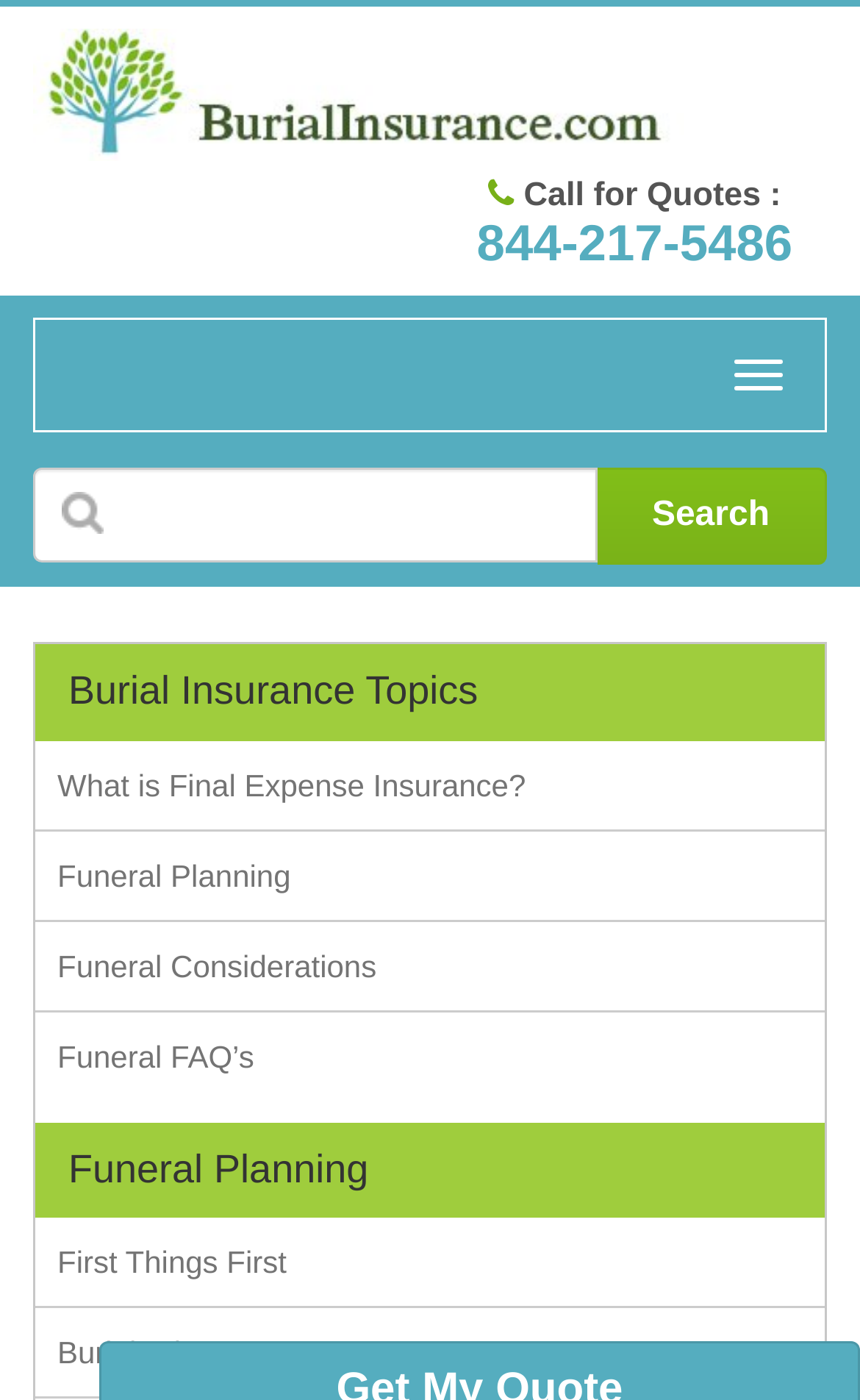Answer the question with a single word or phrase: 
Is the search bar required?

No